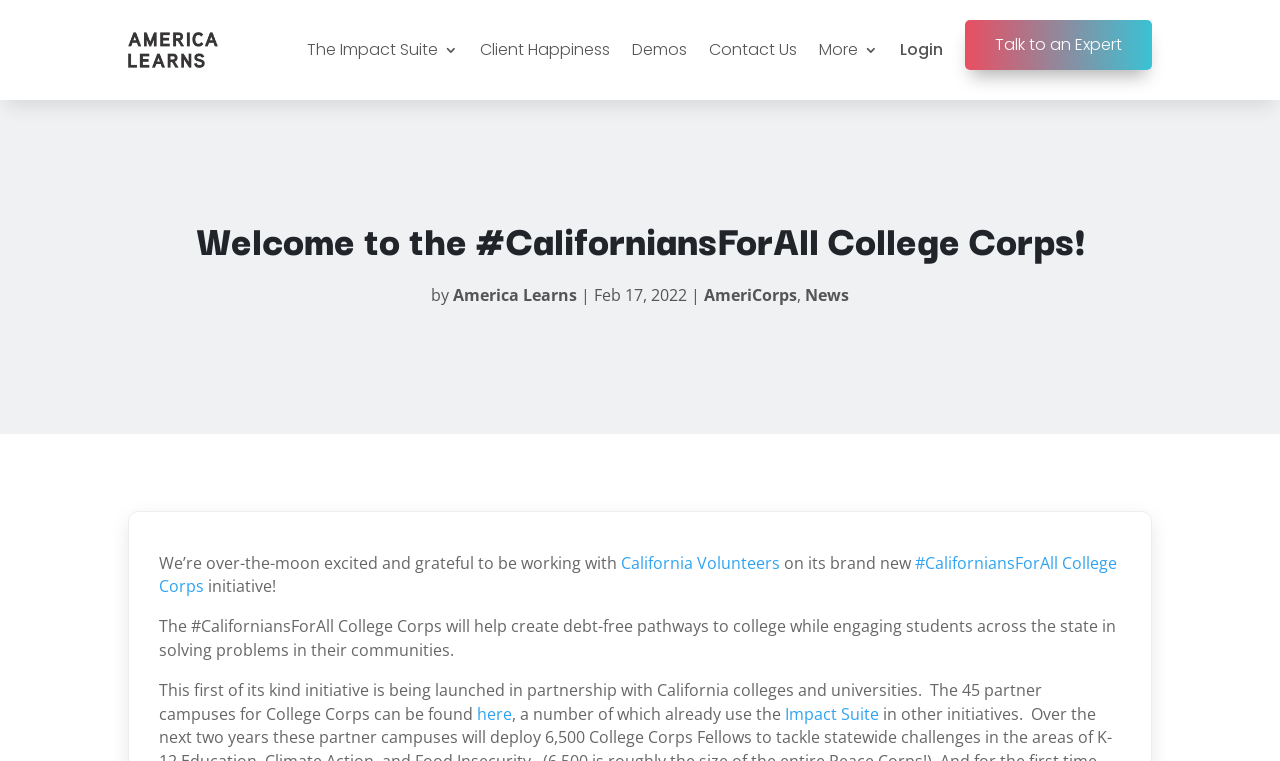What is the name of the suite used by #CaliforniansForAll College Corps?
Please answer using one word or phrase, based on the screenshot.

Impact Suite